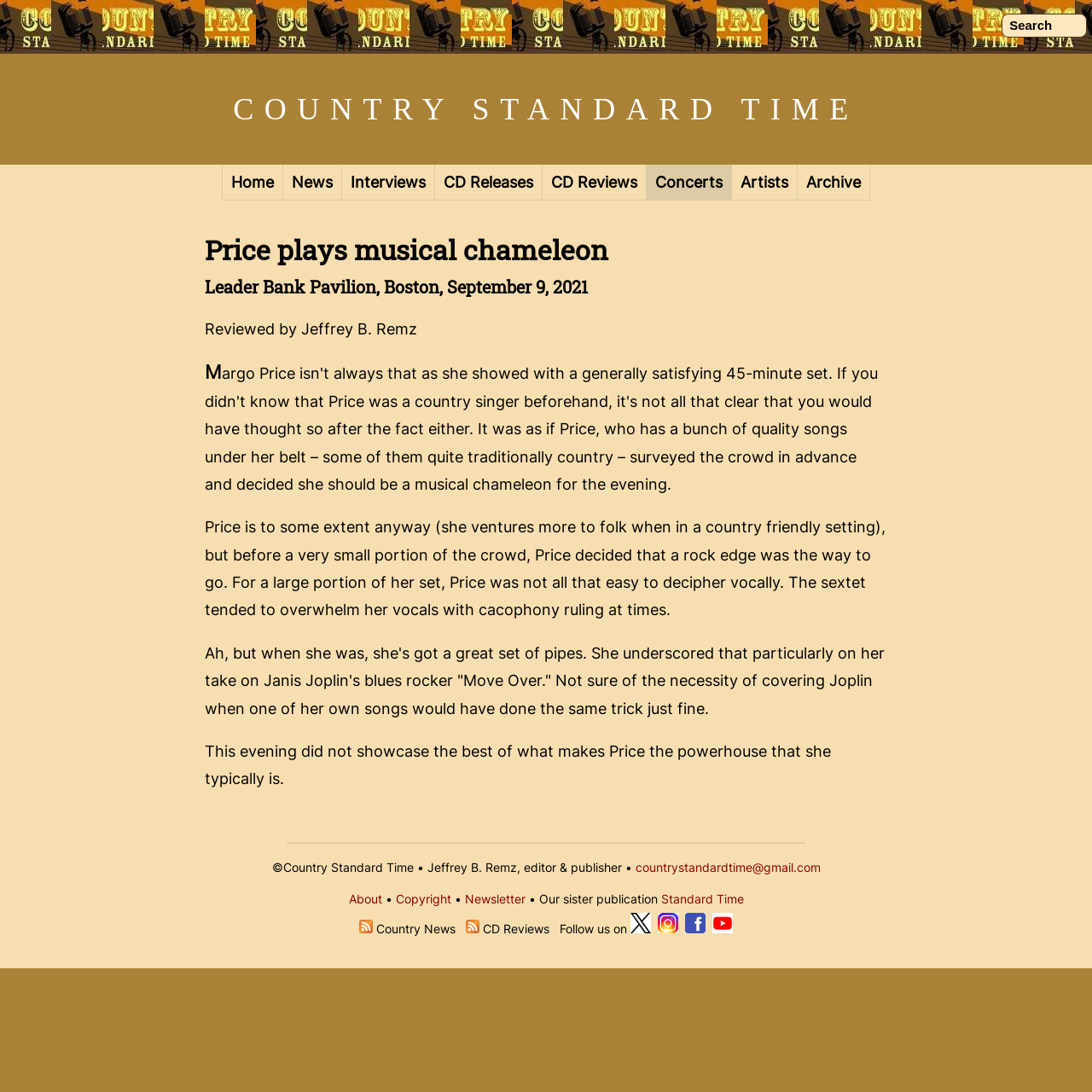Answer succinctly with a single word or phrase:
How many links are there in the navigation menu?

7